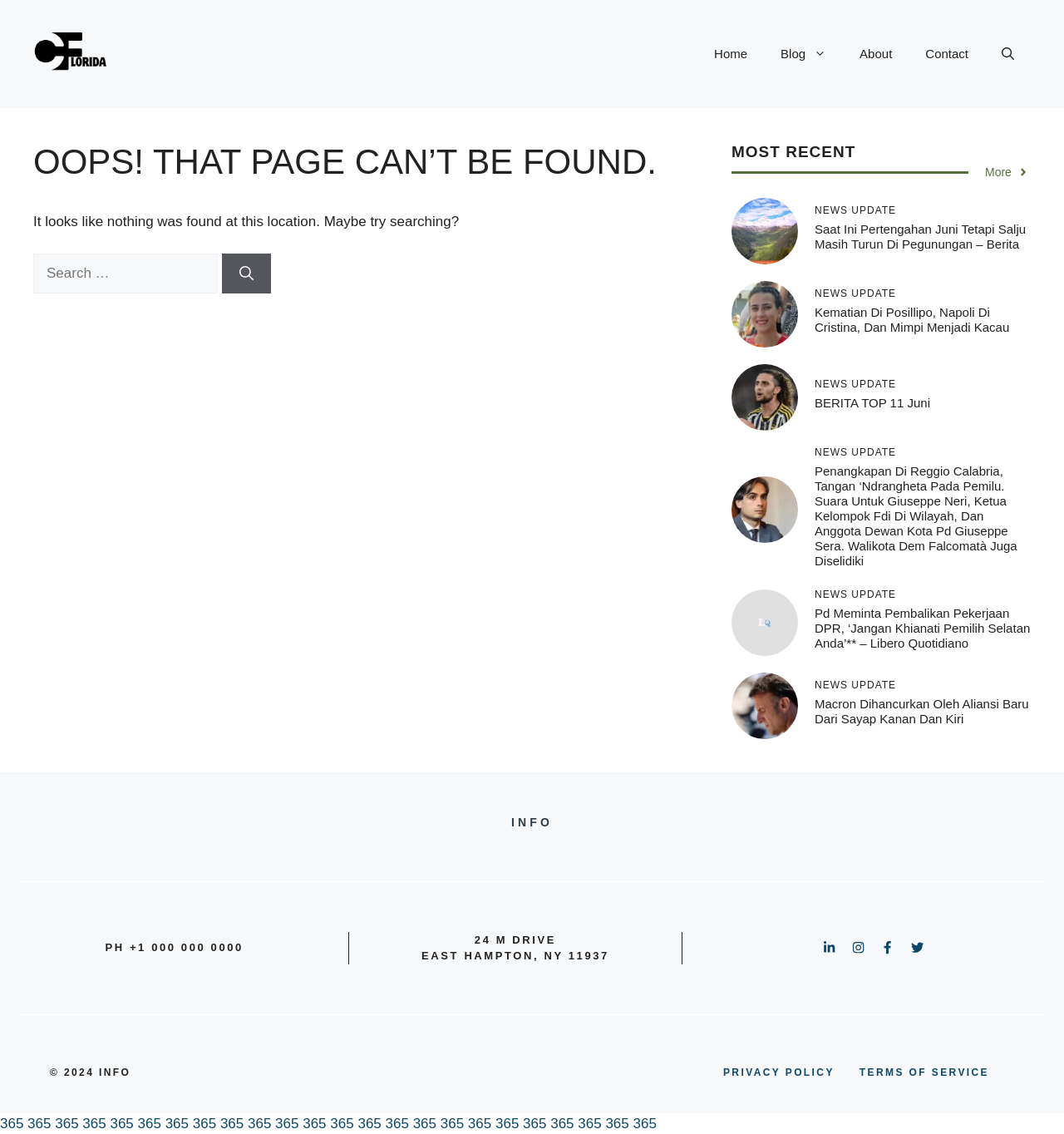Offer a meticulous caption that includes all visible features of the webpage.

This webpage displays a "Page Not Found" error message. At the top, there is a banner with the site's name "Info TerUptodate ― crusinsouthflorida.com" and a navigation menu with links to "Home", "Blog", "About", and "Contact". Below the banner, there is a heading that reads "OOPS! THAT PAGE CAN’T BE FOUND." followed by a paragraph of text that suggests searching for the content.

On the left side of the page, there is a search box with a button labeled "Search". Below the search box, there are several news update sections, each with a heading and a link to a news article. The news articles have titles such as "Saat Ini Pertengahan Juni Tetapi Salju Masih Turun Di Pegunungan – Berita" and "Penangkapan Di Reggio Calabria, Tangan ‘Ndrangheta Pada Pemilu. Suara Untuk Giuseppe Neri, Ketua Kelompok Fdi Di Wilayah, Dan Anggota Dewan Kota Pd Giuseppe Sera. Walikota Dem Falcomatà Juga Diselidiki".

At the bottom of the page, there is a section with contact information, including a phone number and an address. There are also links to "PRIVACY POLICY" and "TERMS OF SERVICE". Additionally, there are several links to "365" scattered across the bottom of the page.